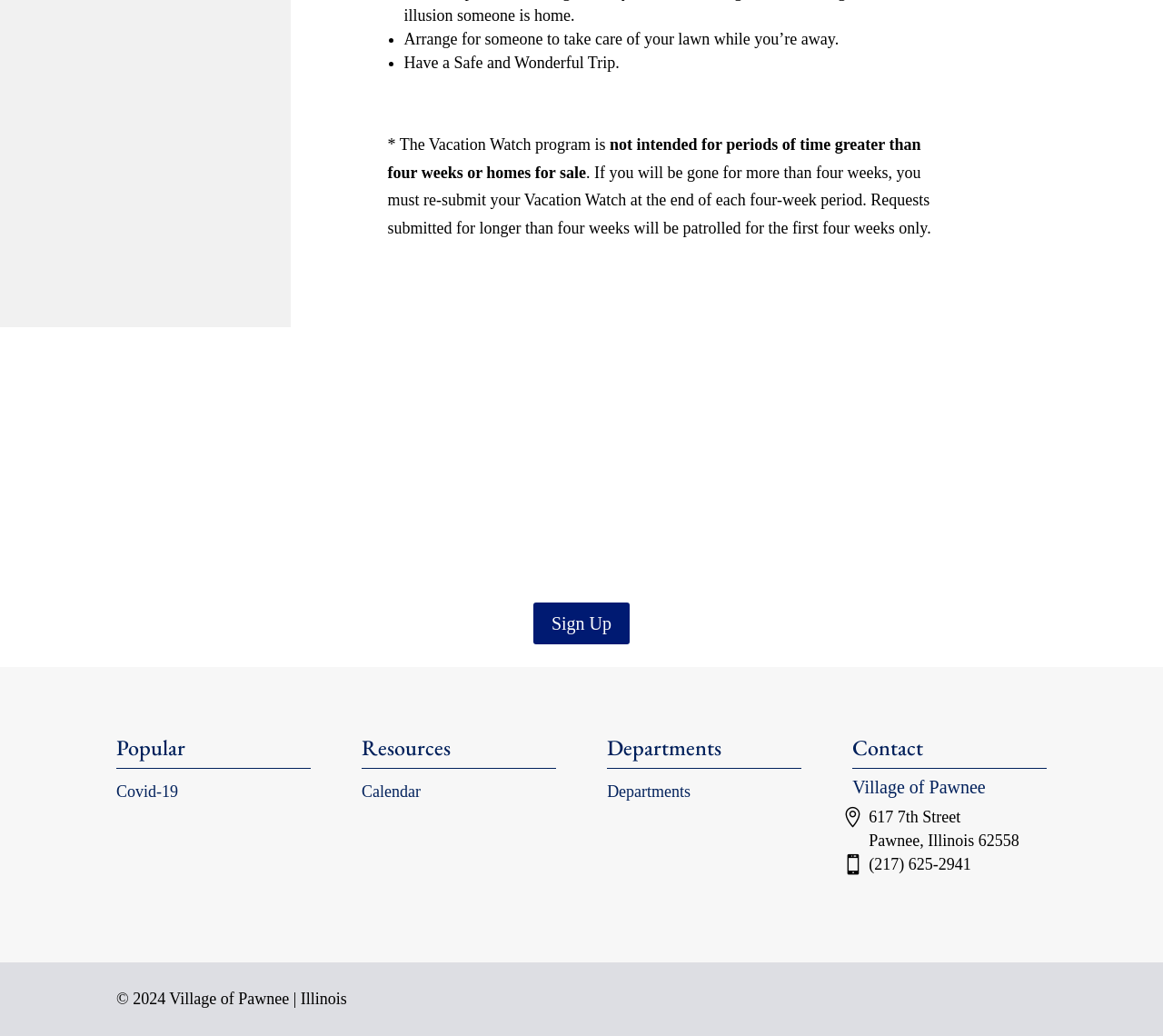Based on the visual content of the image, answer the question thoroughly: What is the location of the Village of Pawnee?

The location of the Village of Pawnee can be found in the text '617 7th Street Pawnee, Illinois 62558' which provides the address of the village.